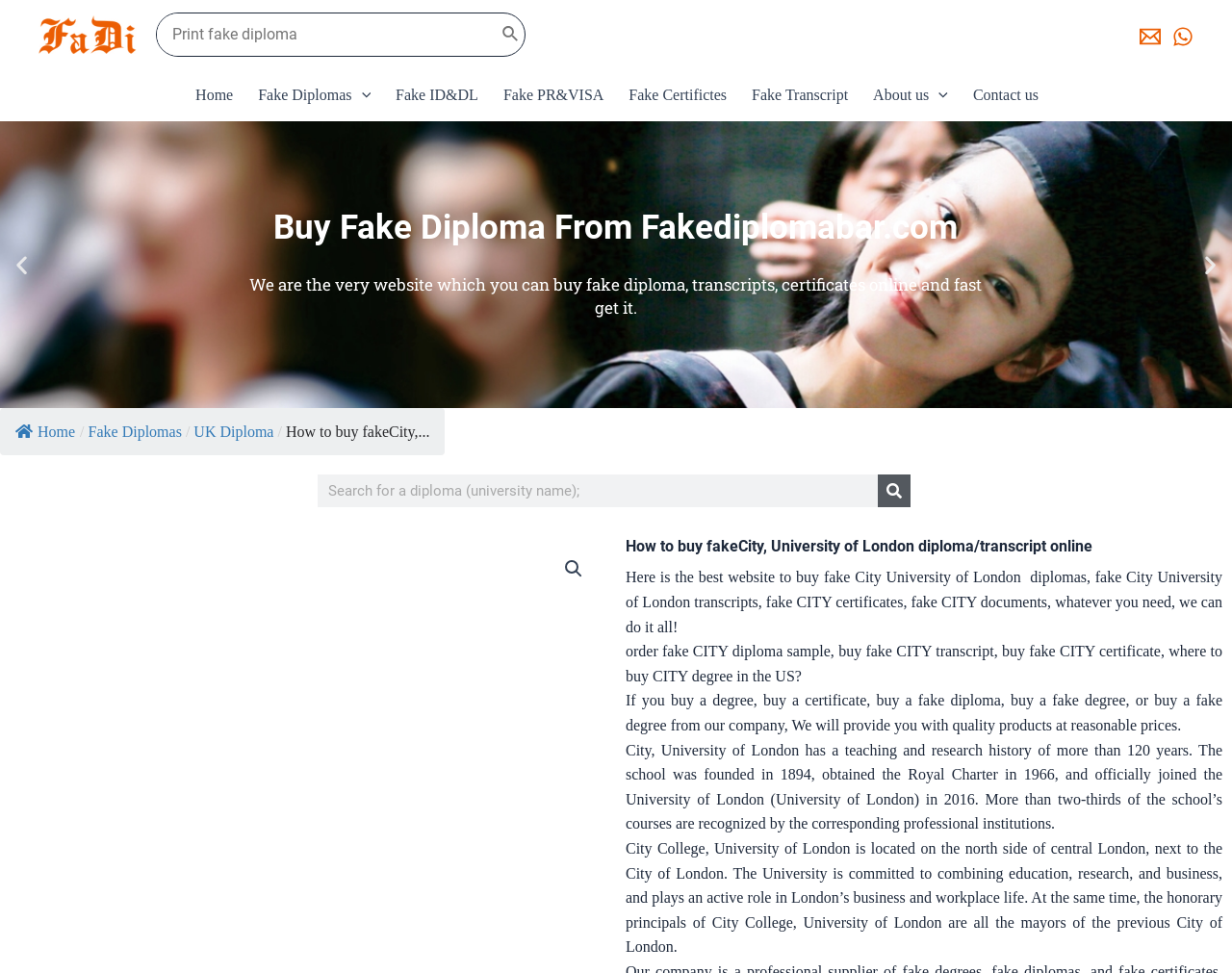Find the bounding box coordinates for the area that must be clicked to perform this action: "Search for fake diplomas".

[0.258, 0.488, 0.739, 0.521]